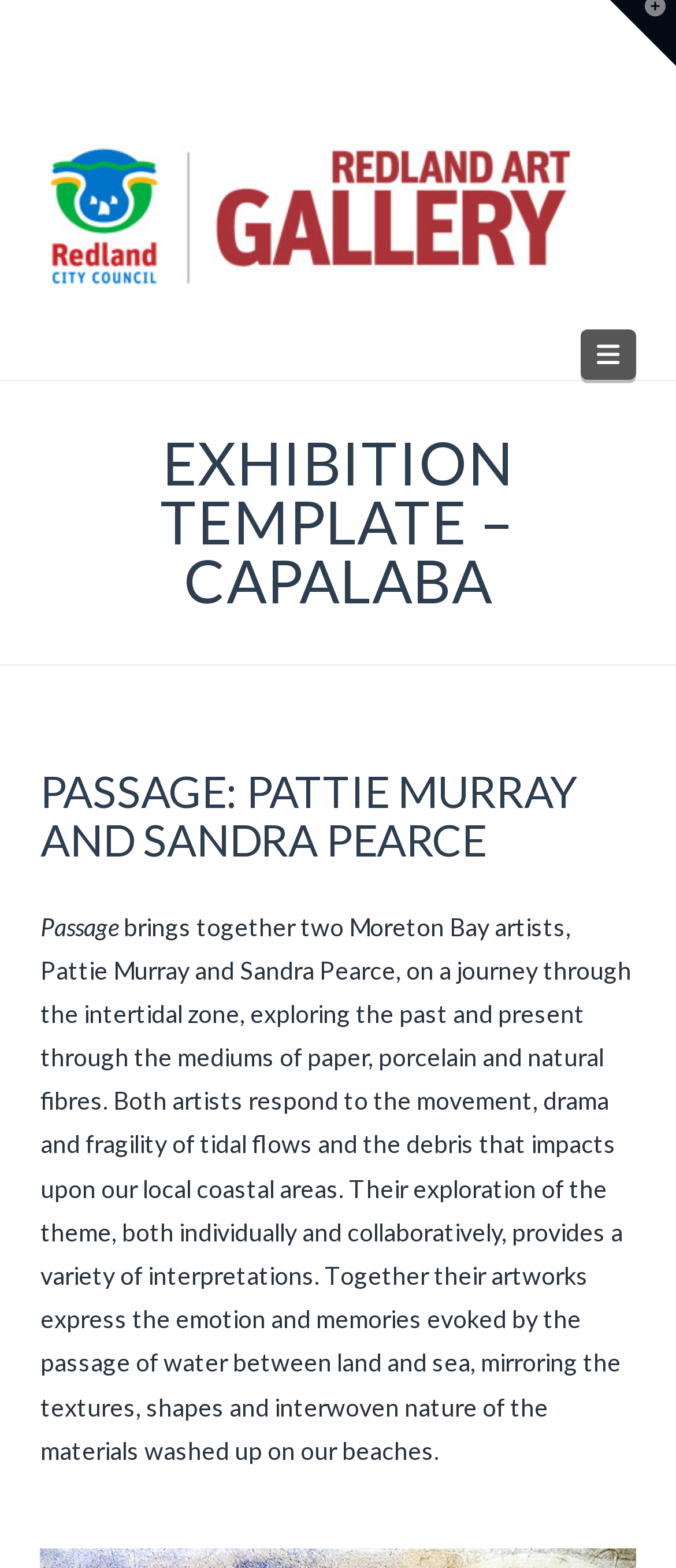Please reply to the following question using a single word or phrase: 
What is the format of the artworks?

Paper, porcelain, and natural fibres